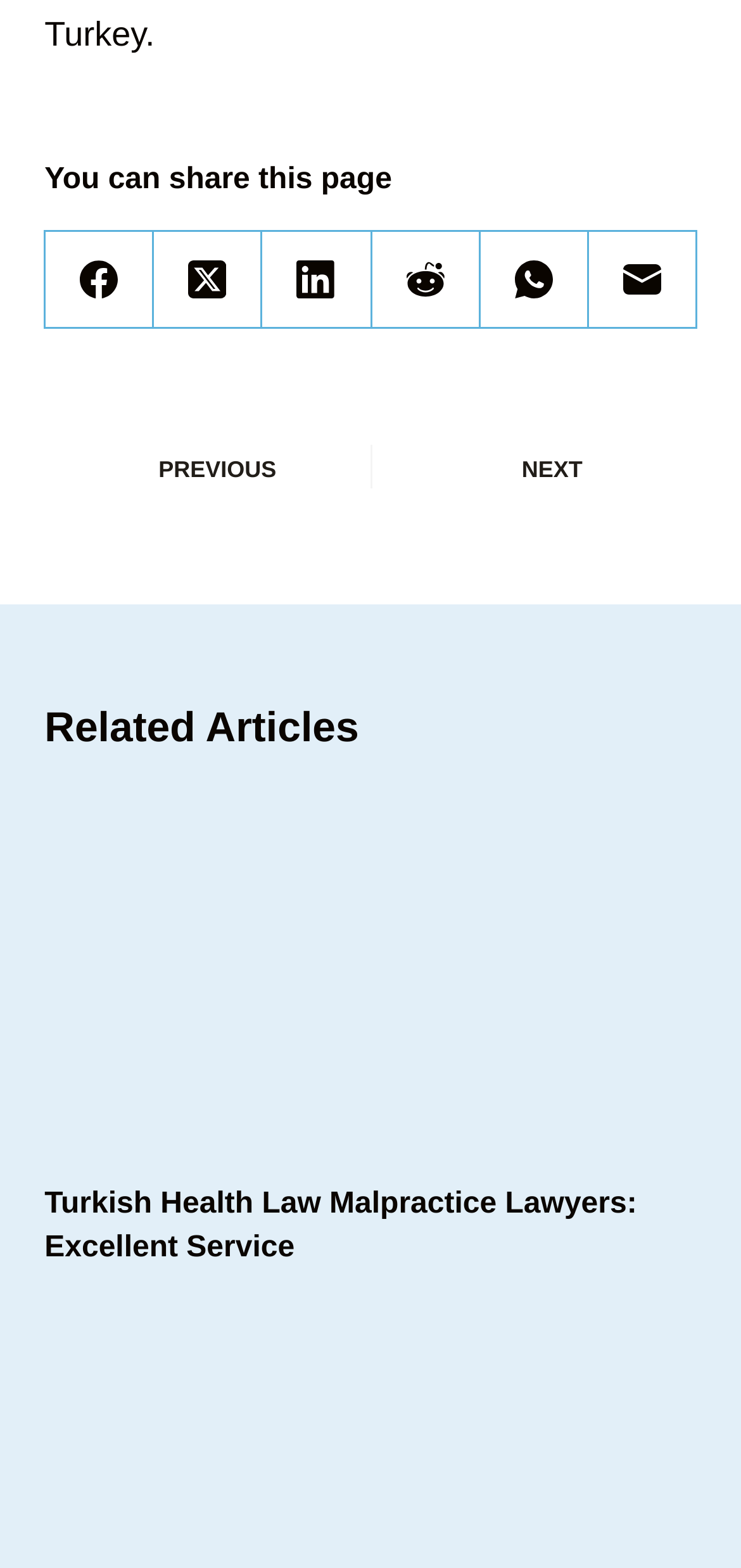Find the bounding box coordinates corresponding to the UI element with the description: "aria-label="Email"". The coordinates should be formatted as [left, top, right, bottom], with values as floats between 0 and 1.

[0.794, 0.148, 0.94, 0.21]